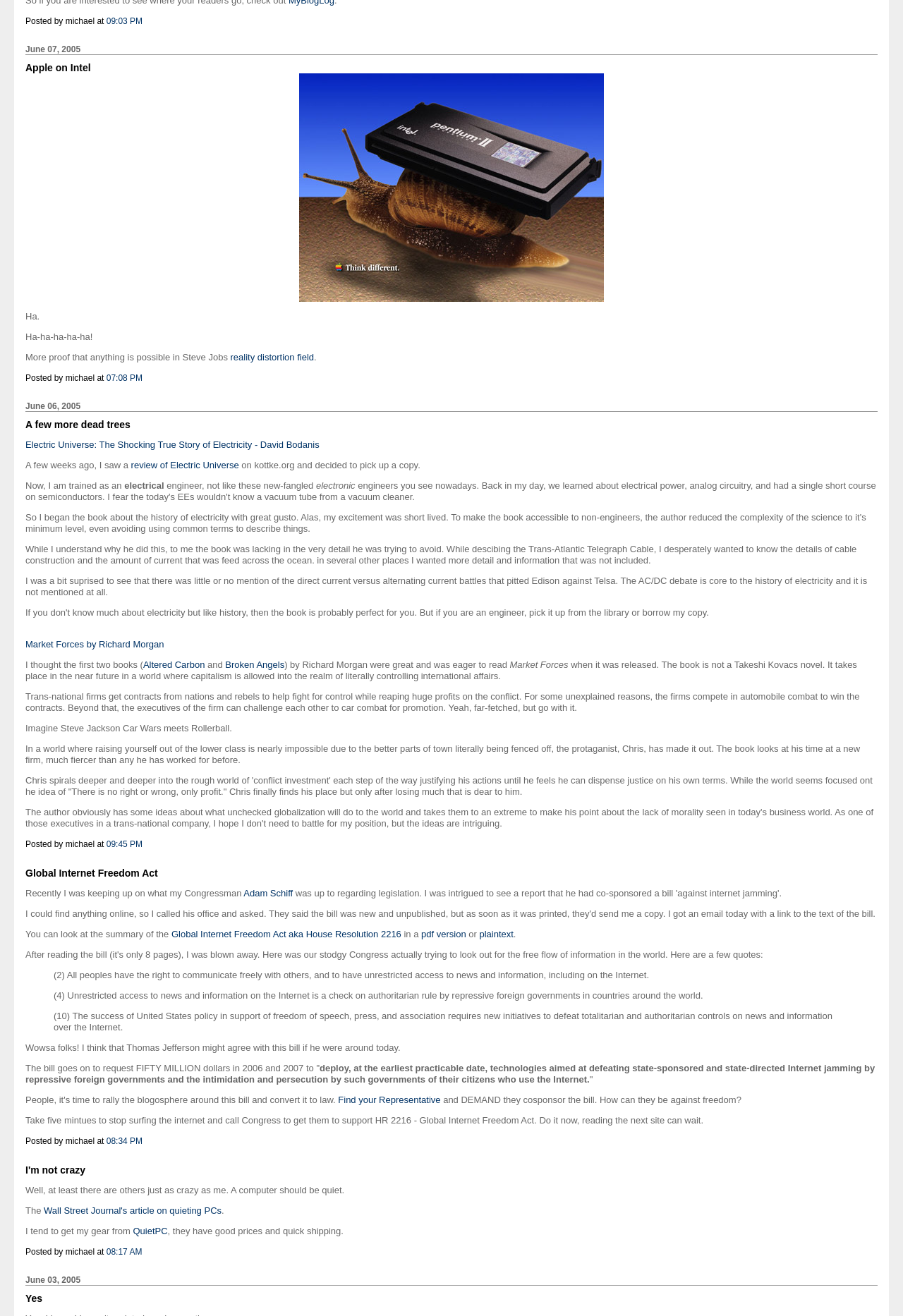Given the description of a UI element: "review of Electric Universe", identify the bounding box coordinates of the matching element in the webpage screenshot.

[0.145, 0.349, 0.265, 0.357]